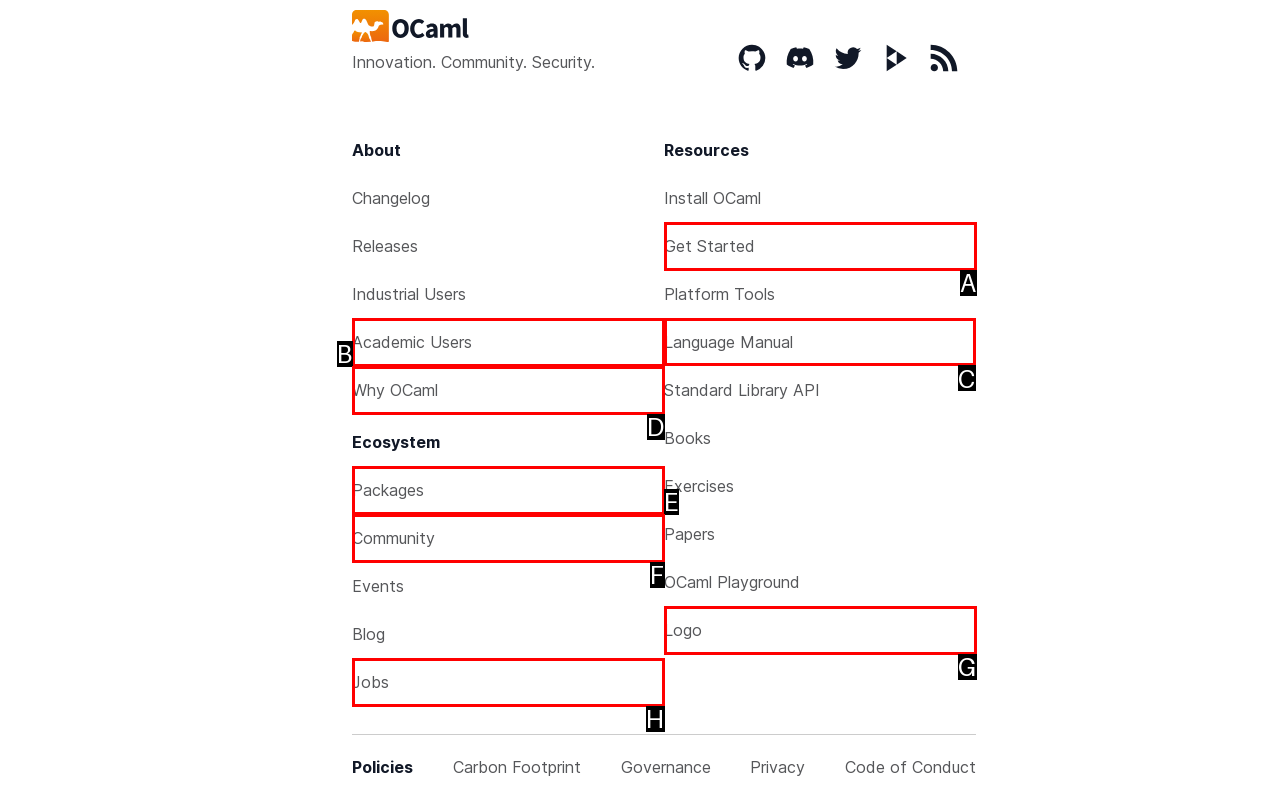Which UI element should be clicked to perform the following task: Learn about the language manual? Answer with the corresponding letter from the choices.

C